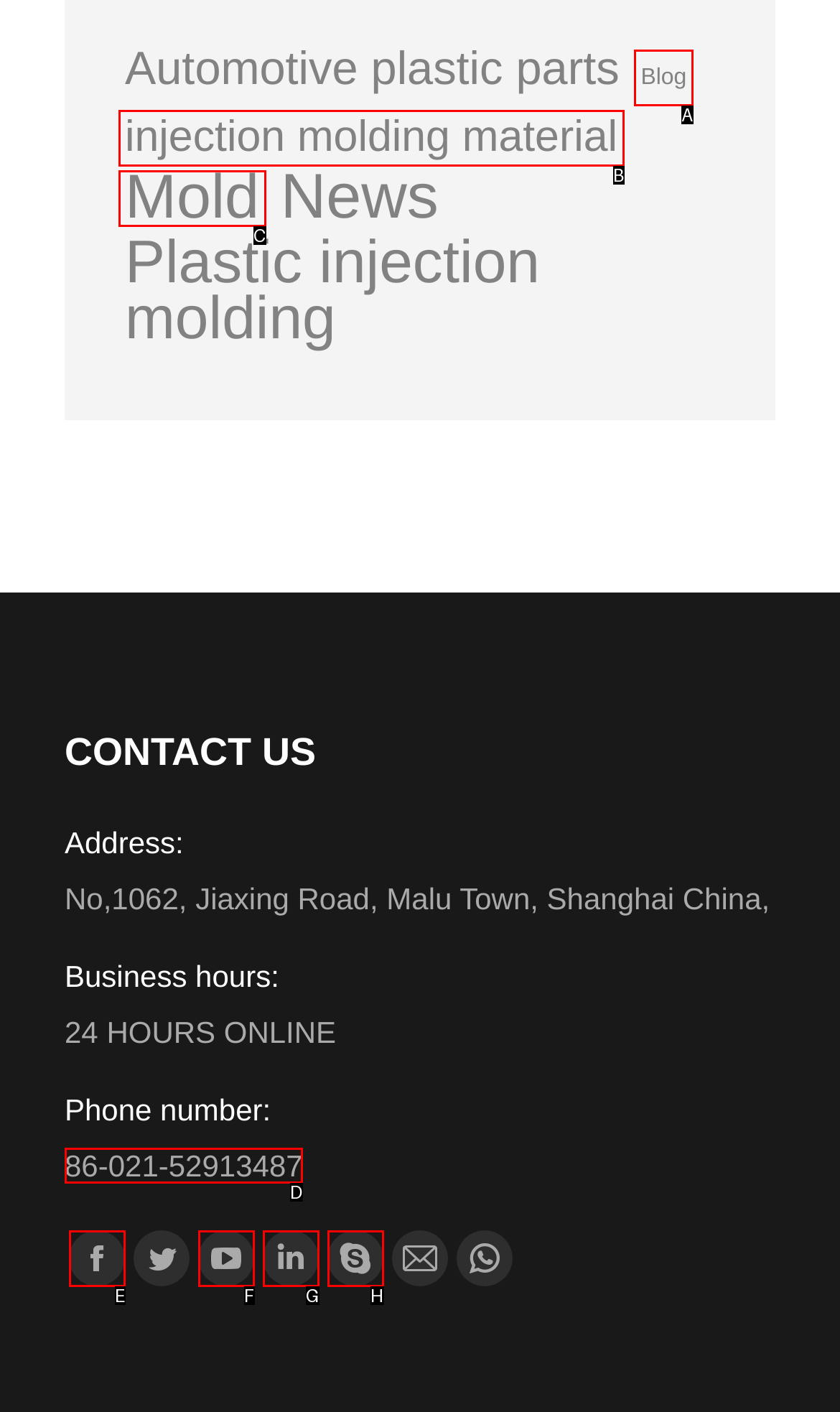Identify the letter of the option to click in order to Call the phone number. Answer with the letter directly.

D